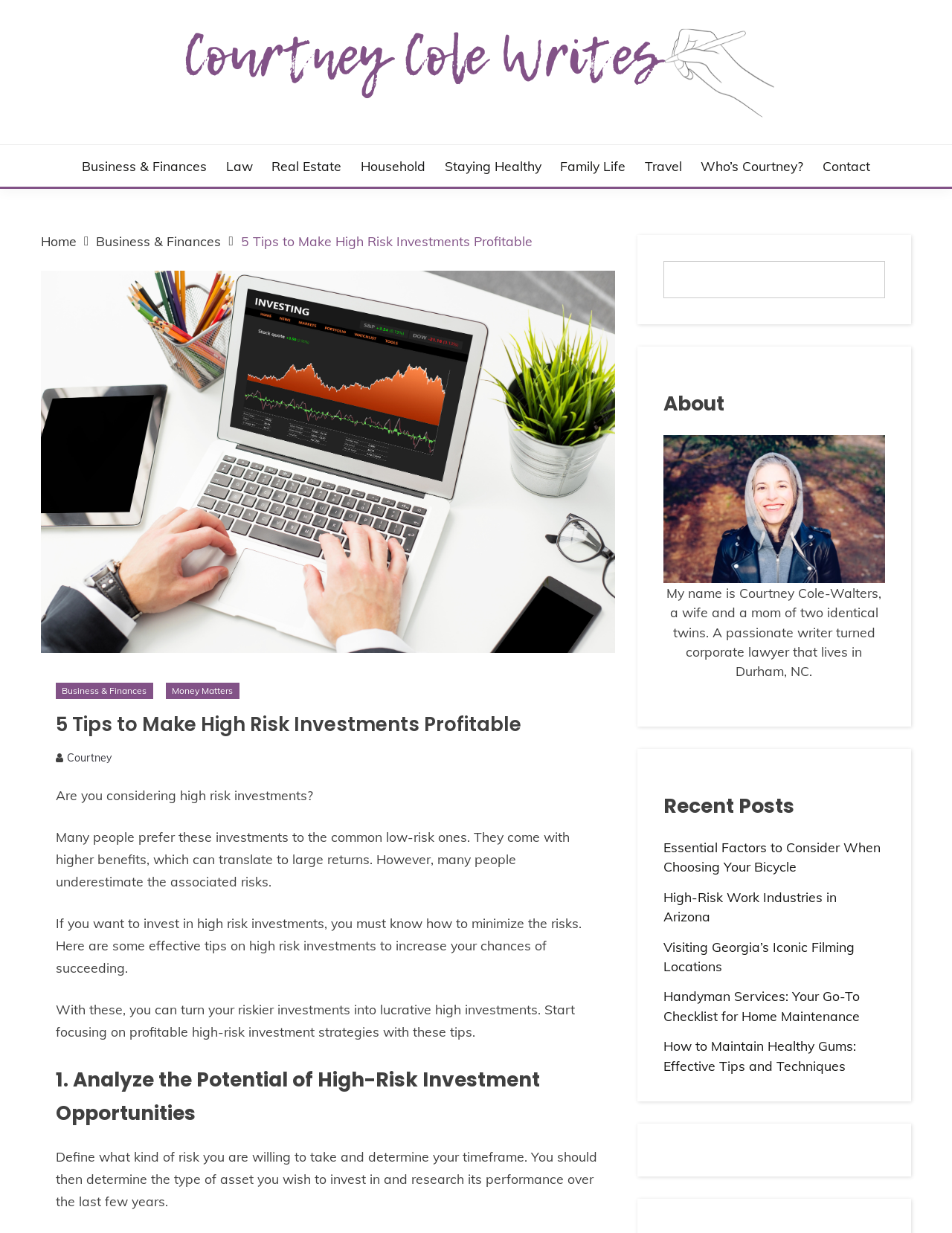What is the topic of the article?
Please elaborate on the answer to the question with detailed information.

I found the answer by looking at the heading '5 Tips to Make High Risk Investments Profitable' and the text that follows, which discusses high risk investments and how to minimize the risks.